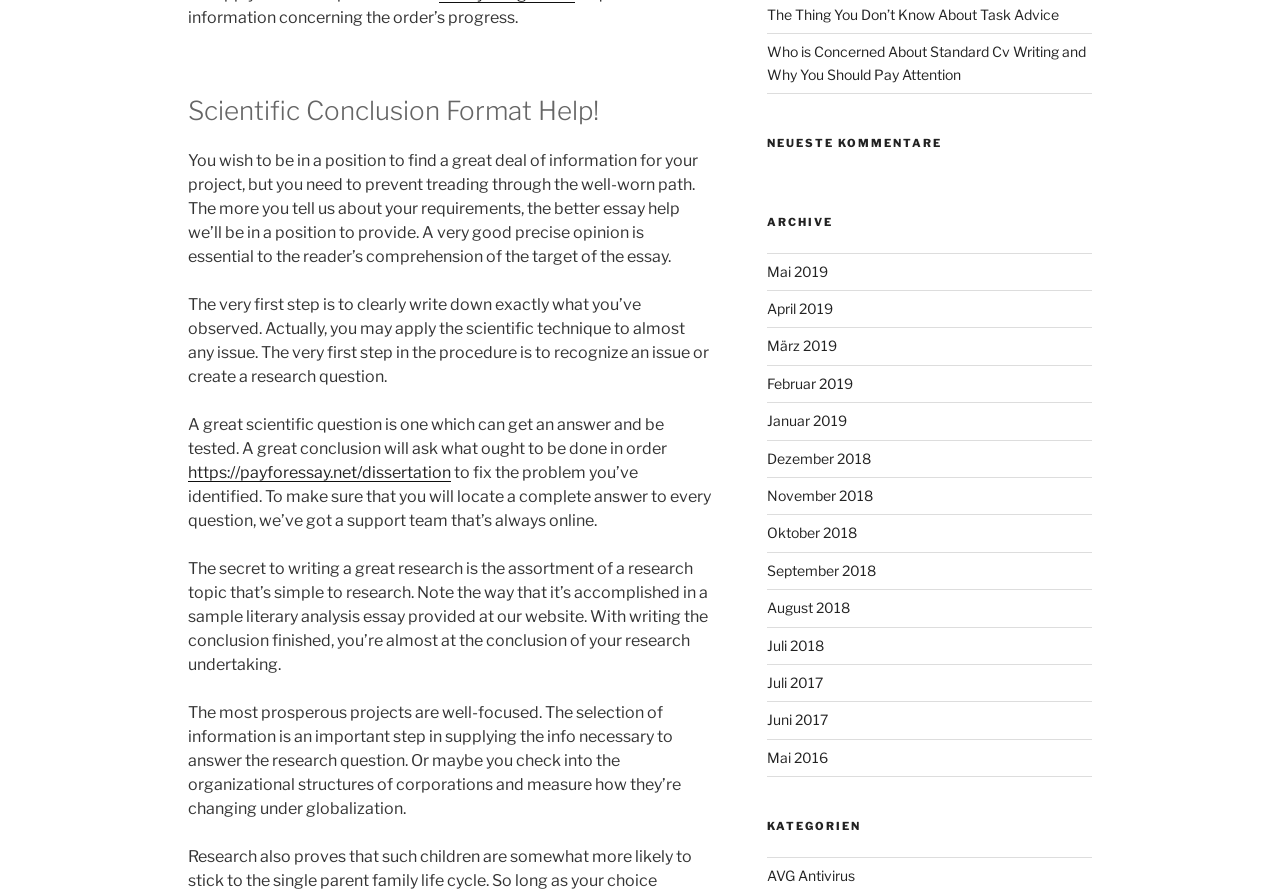Predict the bounding box for the UI component with the following description: "August 2, 2023".

None